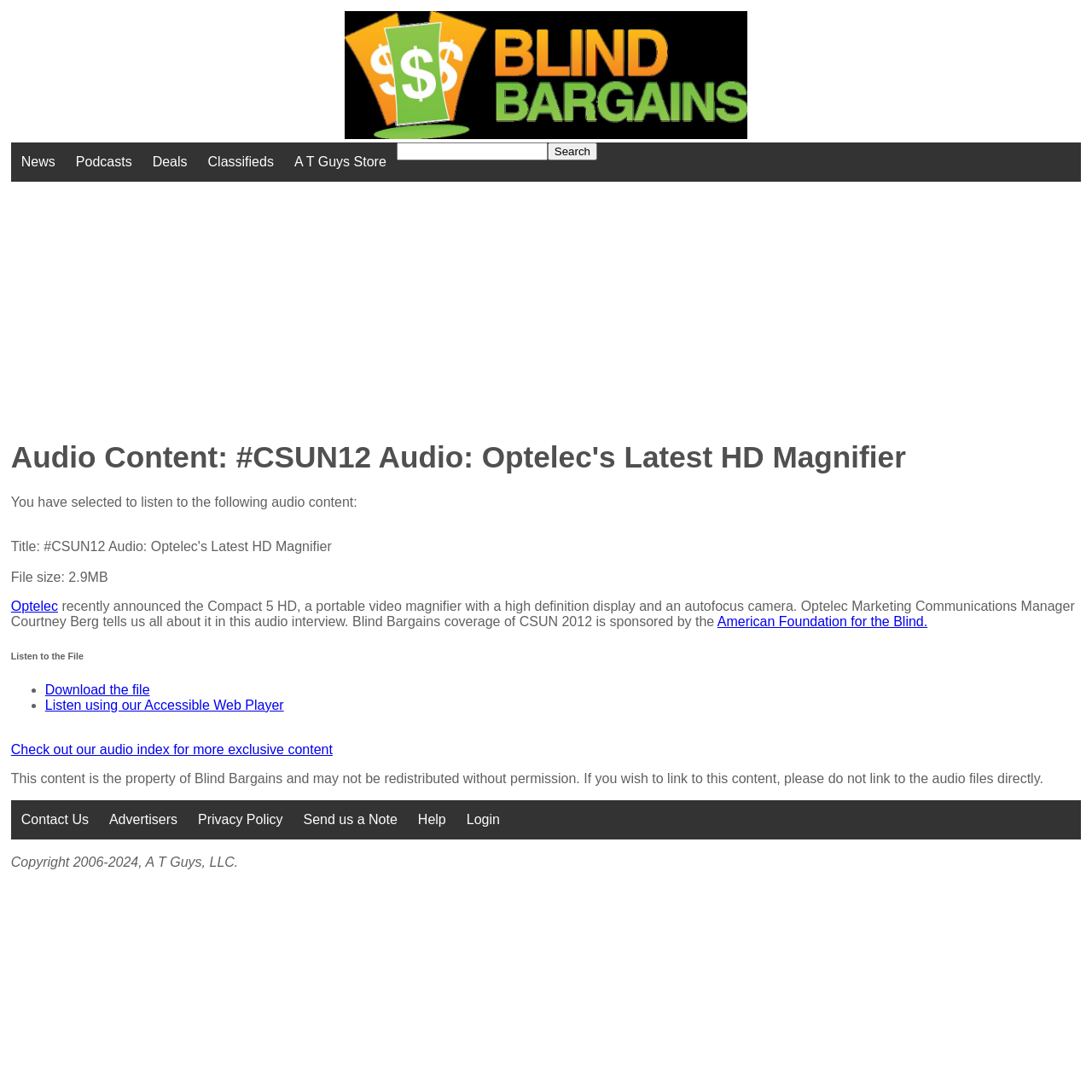Who is the sponsor of Blind Bargains' coverage of CSUN 2012?
Answer the question with a detailed and thorough explanation.

The sponsor is mentioned in the paragraph of text that describes the audio content. It states that 'Blind Bargains coverage of CSUN 2012 is sponsored by the American Foundation for the Blind'.